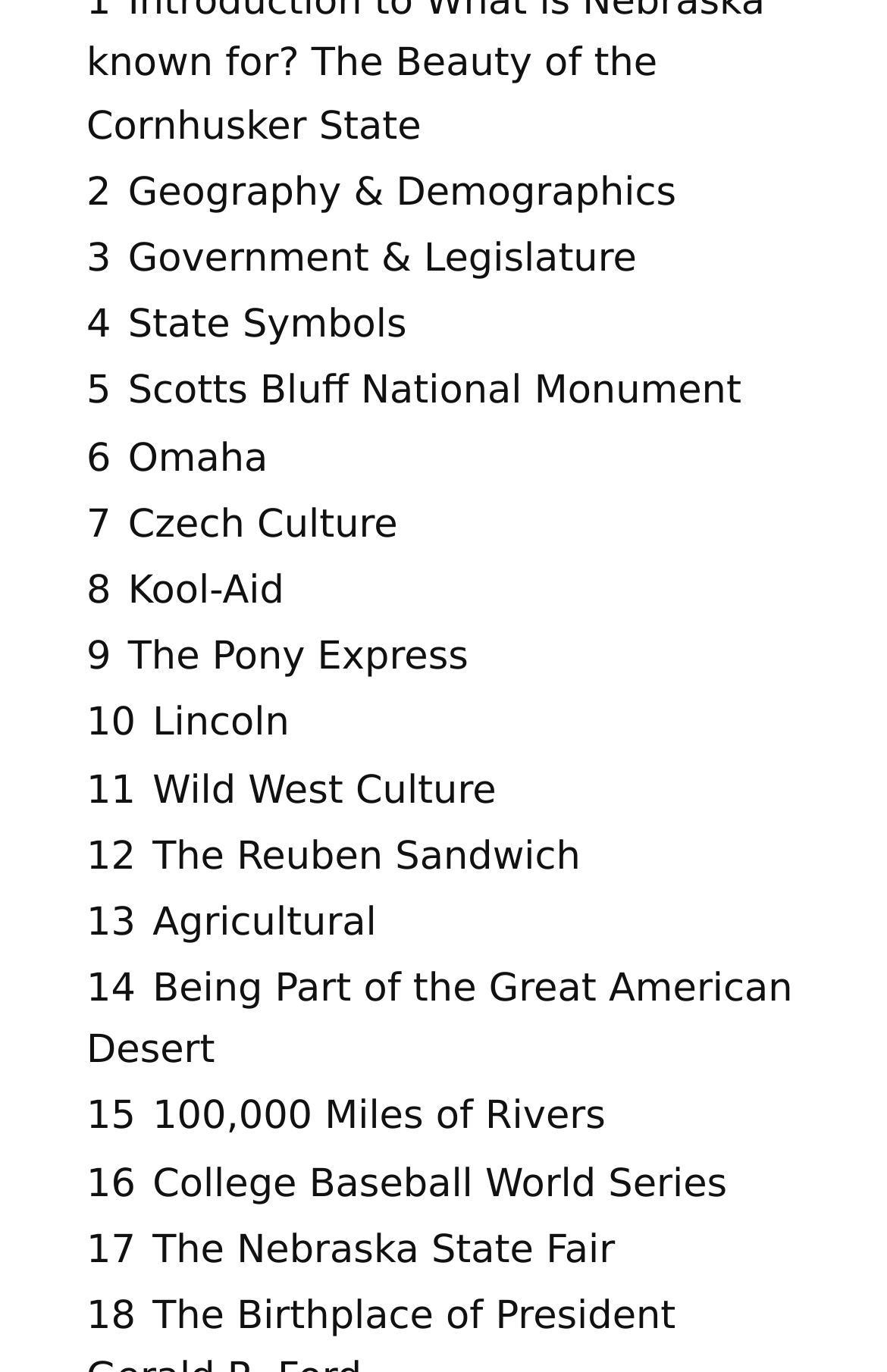Please provide the bounding box coordinates in the format (top-left x, top-left y, bottom-right x, bottom-right y). Remember, all values are floating point numbers between 0 and 1. What is the bounding box coordinate of the region described as: 7 Czech Culture

[0.097, 0.366, 0.448, 0.399]